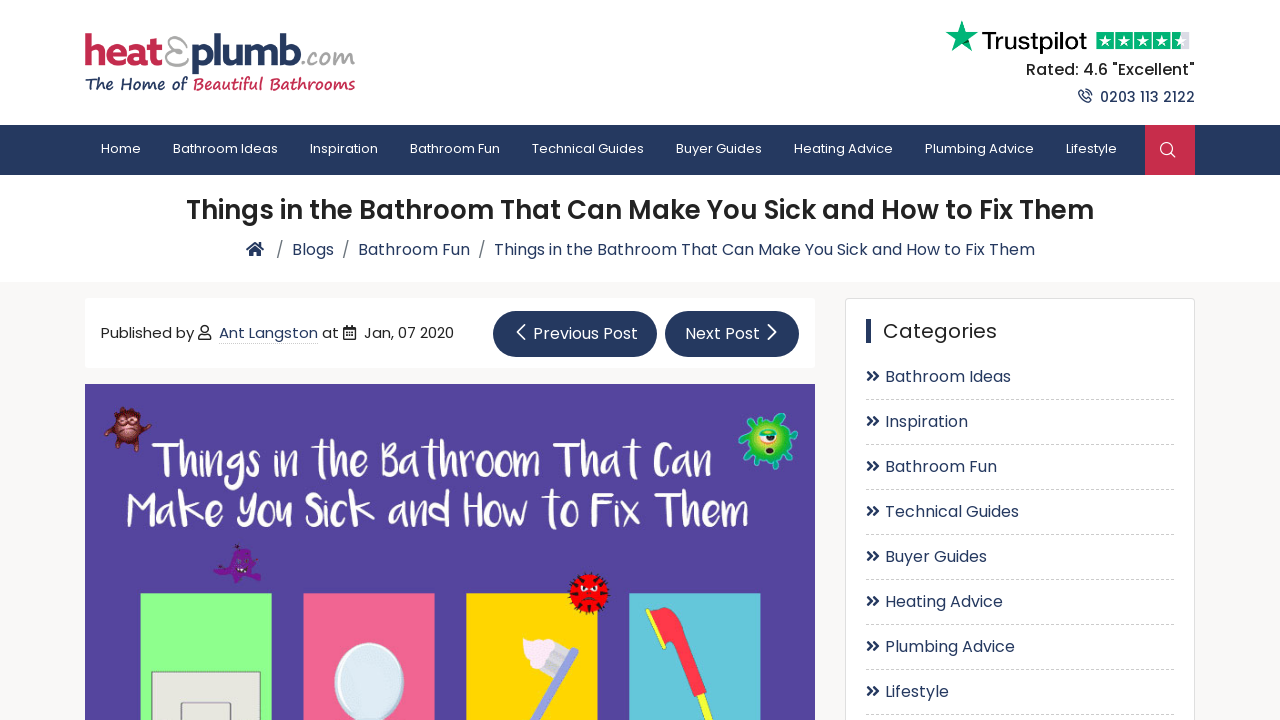Provide the bounding box coordinates of the section that needs to be clicked to accomplish the following instruction: "Explore Bathroom Fun."

[0.279, 0.33, 0.367, 0.362]